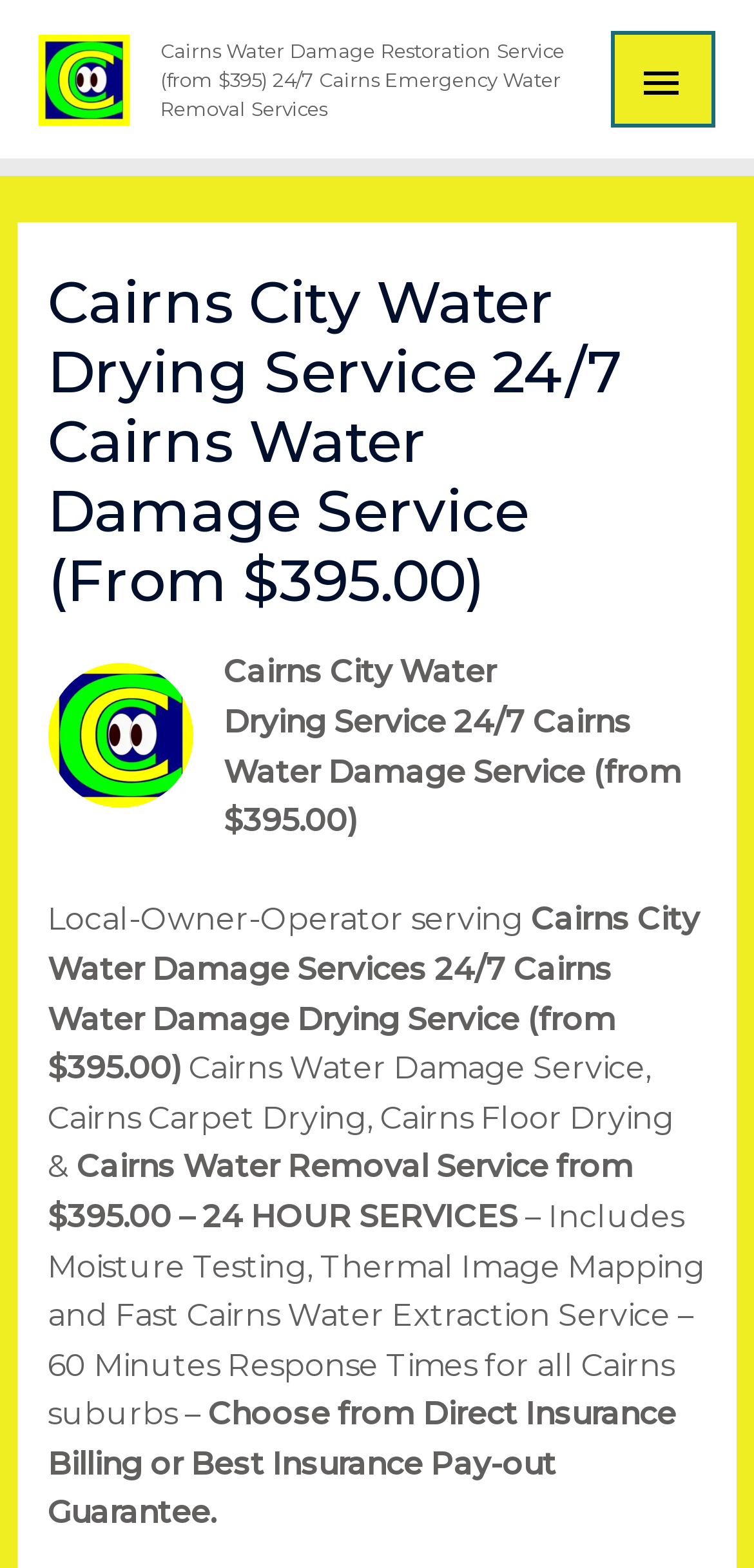Respond with a single word or phrase for the following question: 
What is the type of image on the page?

Service Image